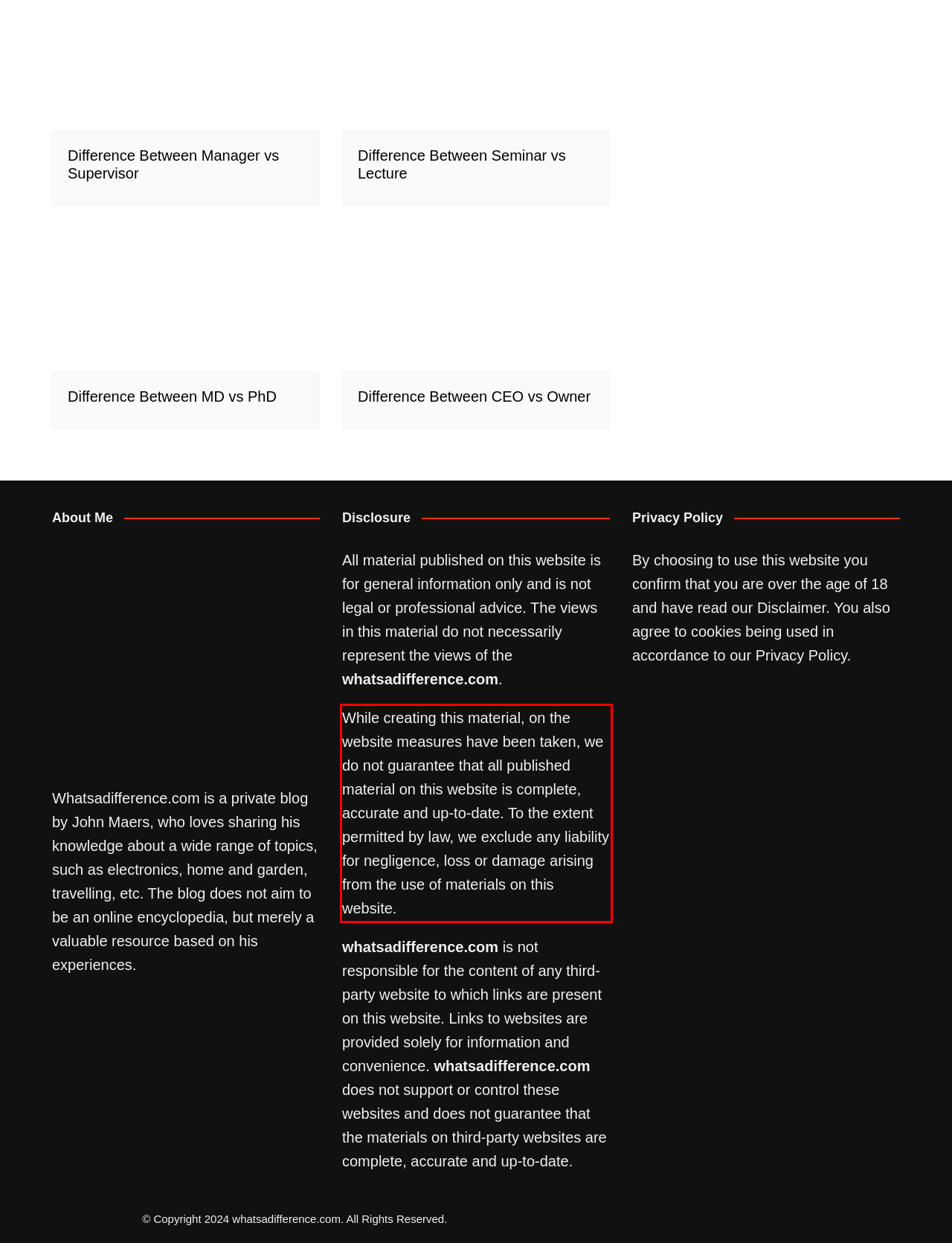Observe the screenshot of the webpage, locate the red bounding box, and extract the text content within it.

While creating this material, on the website measures have been taken, we do not guarantee that all published material on this website is complete, accurate and up-to-date. To the extent permitted by law, we exclude any liability for negligence, loss or damage arising from the use of materials on this website.